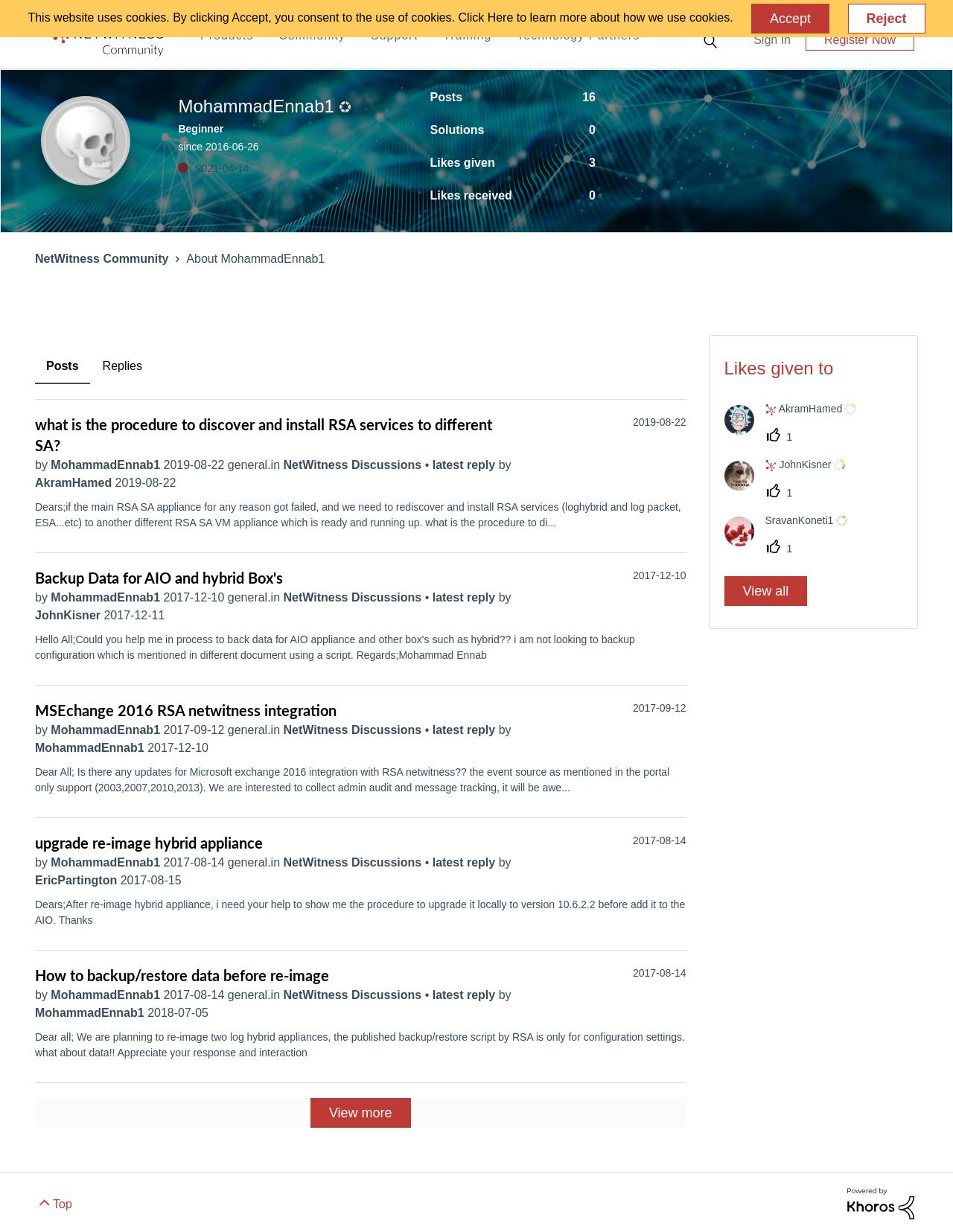Determine the bounding box coordinates for the clickable element required to fulfill the instruction: "Click on the Sign In link". Provide the coordinates as four float numbers between 0 and 1, i.e., [left, top, right, bottom].

[0.775, 0.019, 0.845, 0.046]